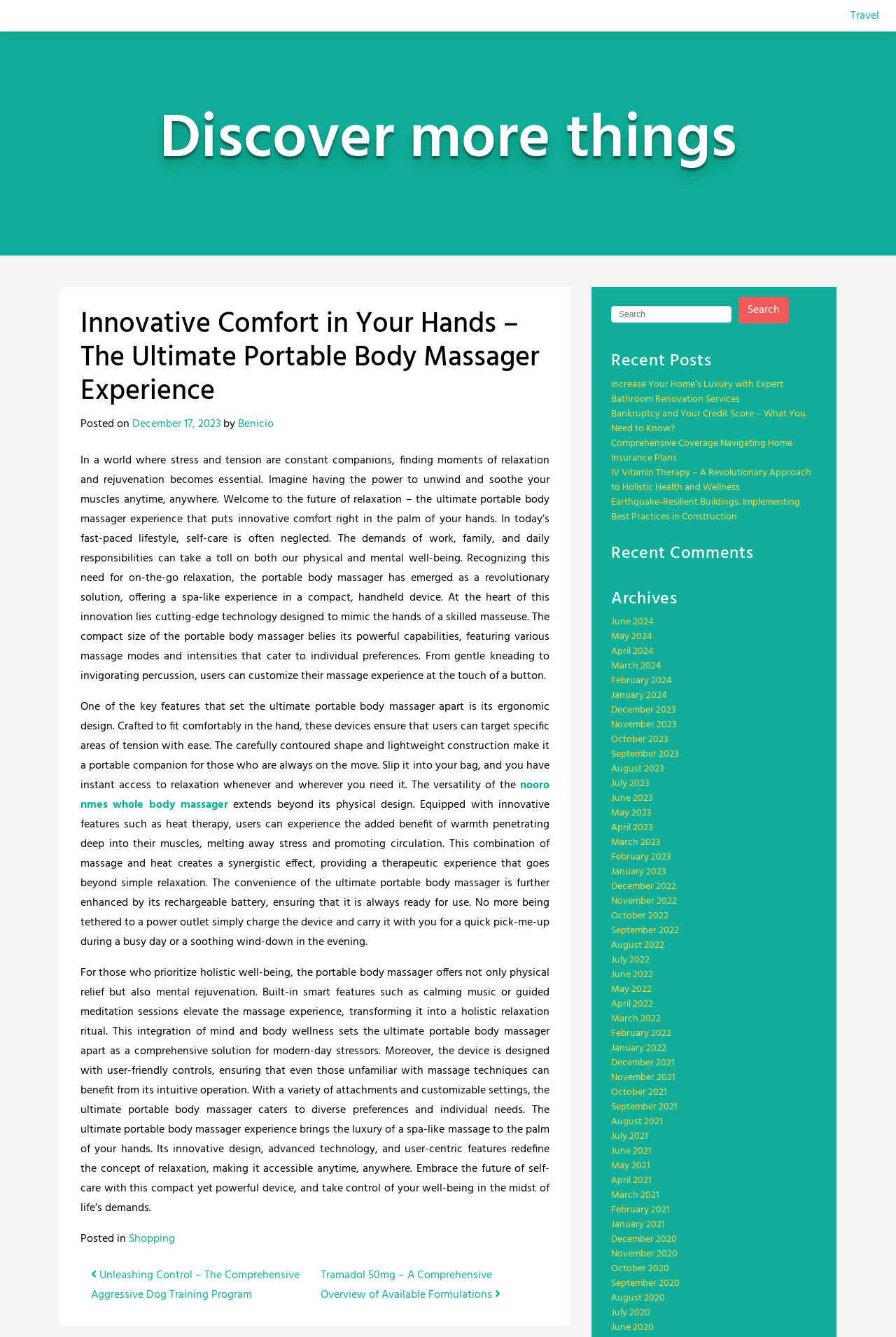Identify the bounding box coordinates necessary to click and complete the given instruction: "Go to the Travel page".

[0.943, 0.0, 0.988, 0.023]